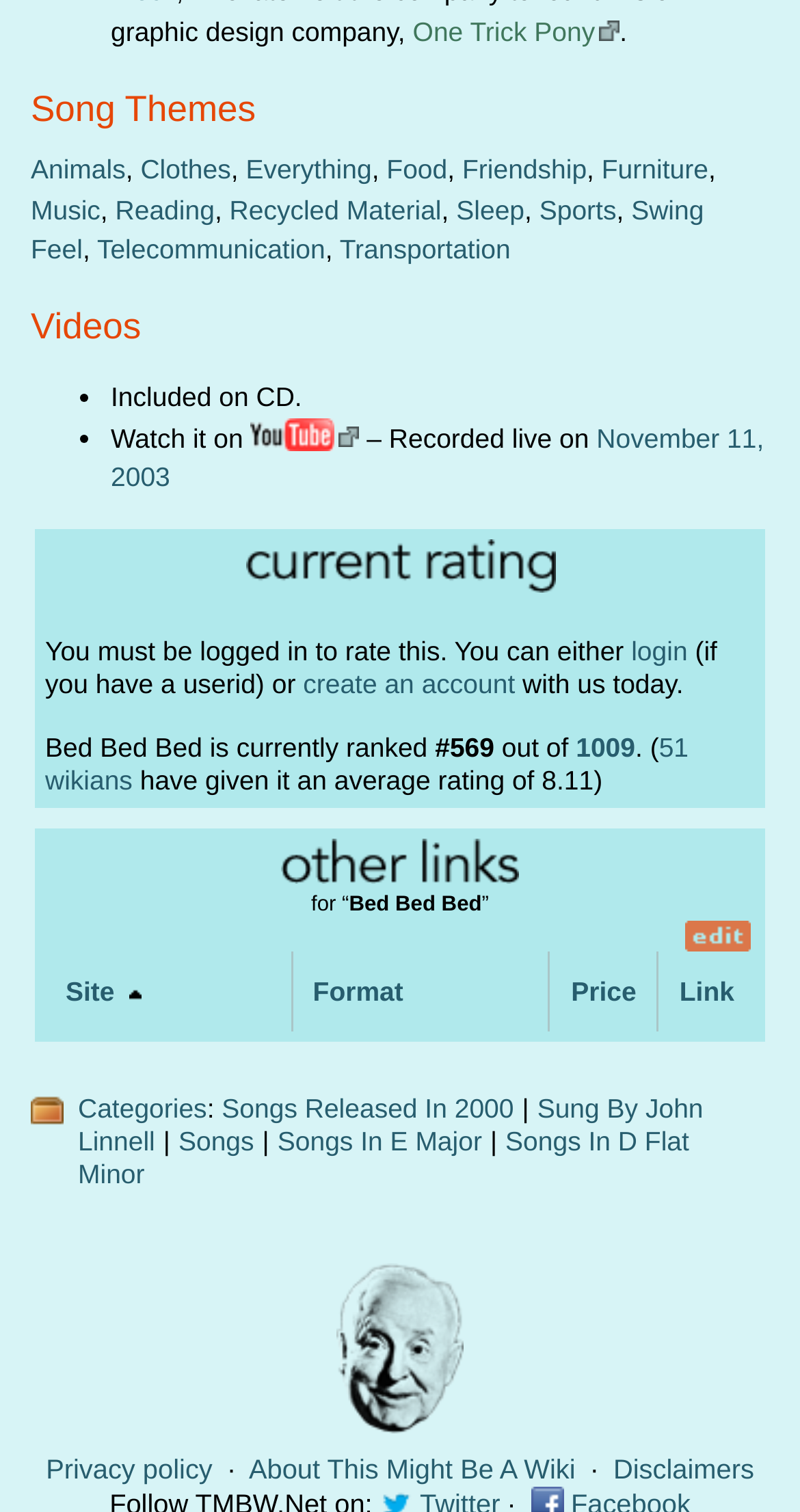Determine the bounding box for the UI element that matches this description: "November 11, 2003".

[0.138, 0.279, 0.955, 0.326]